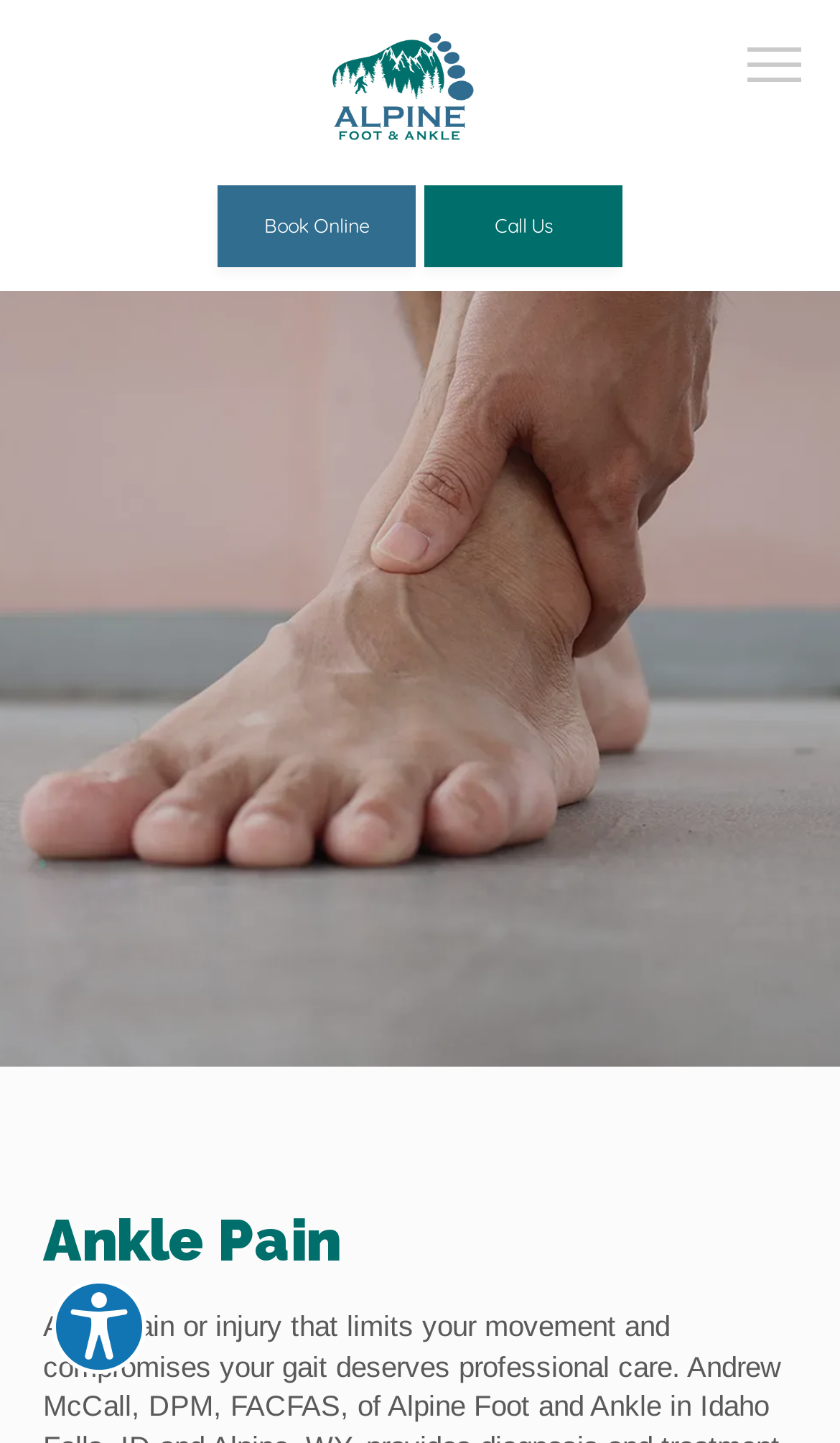Please identify the coordinates of the bounding box for the clickable region that will accomplish this instruction: "Visit the site designed by Armanda Designs".

None